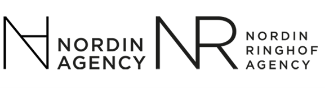What industries does the agency likely serve?
Using the information presented in the image, please offer a detailed response to the question.

The logo and branding of the Nordin Agency suggest a sophisticated image, which is likely aimed at promoting the agency's services in the literary or creative industries, where a professional and contemporary aesthetic is important.